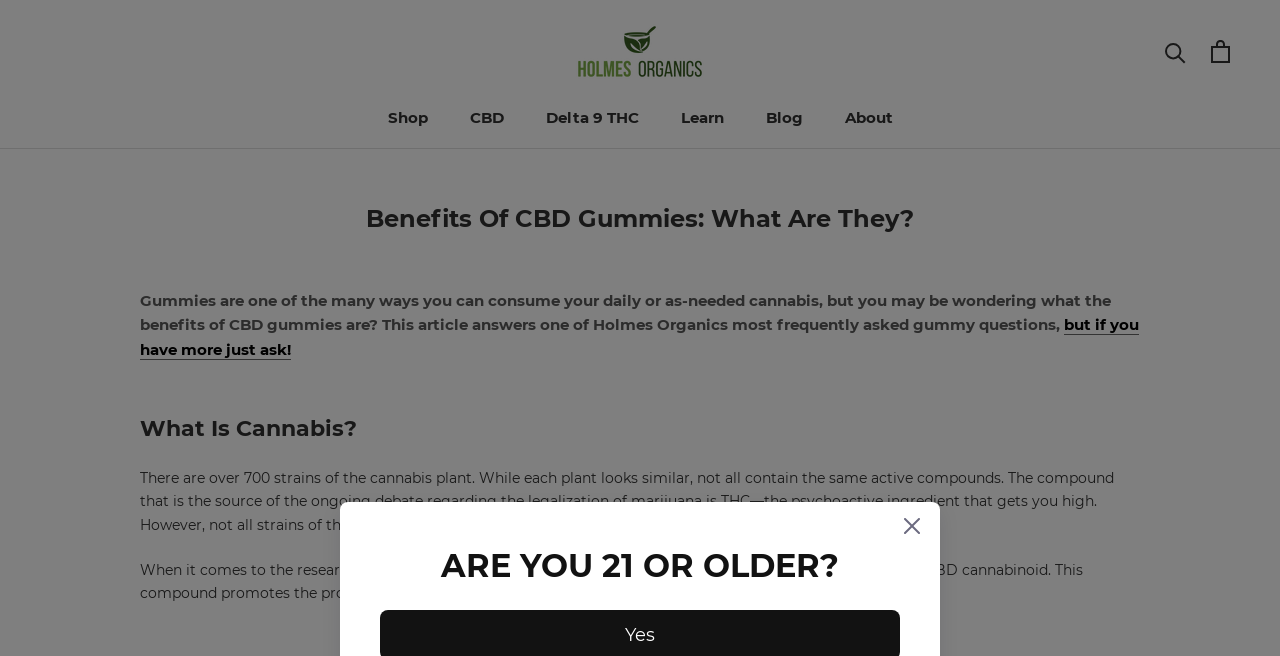Answer the question using only a single word or phrase: 
What is the logo of the website?

Holmes Organics CBD Logo Color